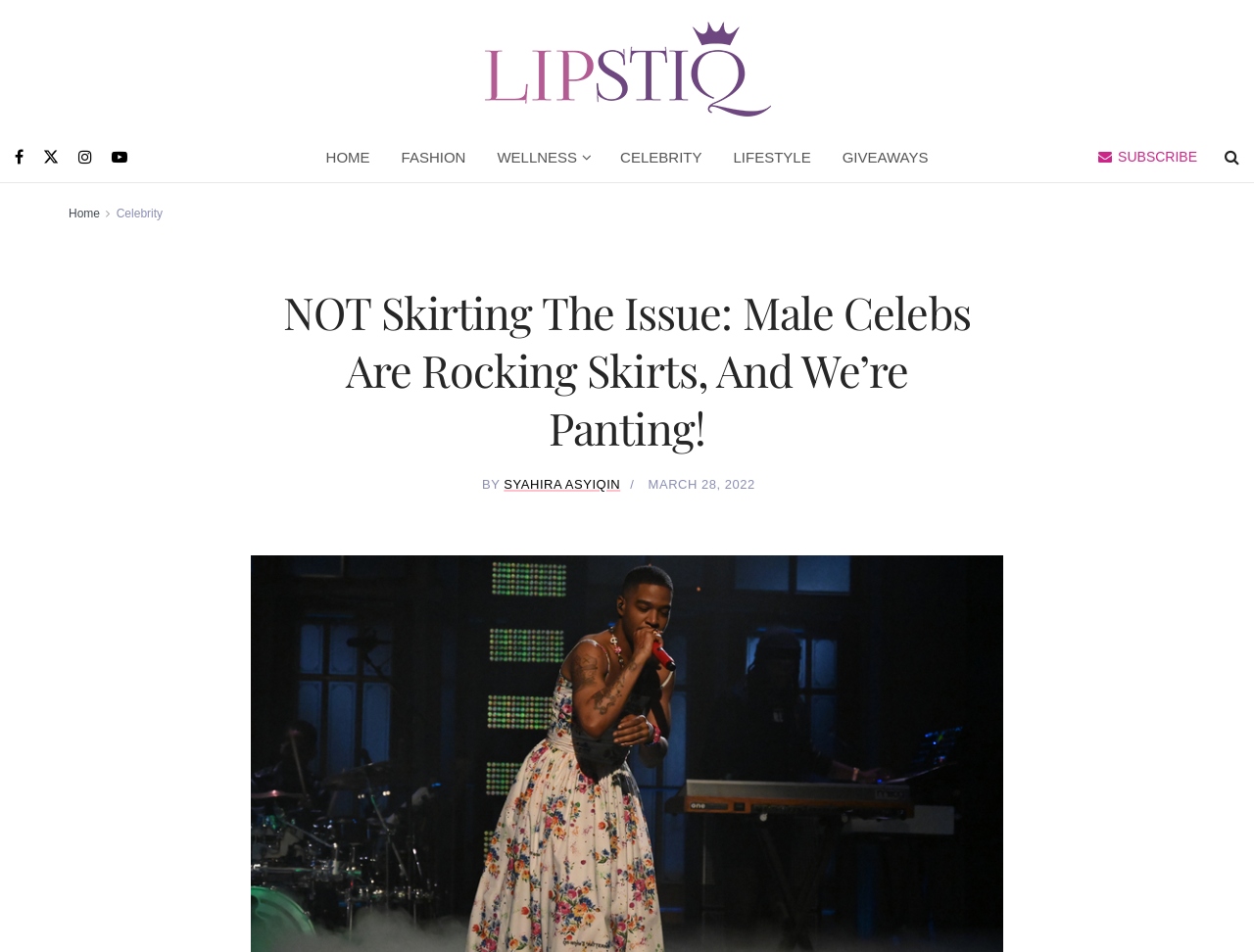Please identify the bounding box coordinates of the area that needs to be clicked to fulfill the following instruction: "browse fashion news."

[0.307, 0.139, 0.384, 0.191]